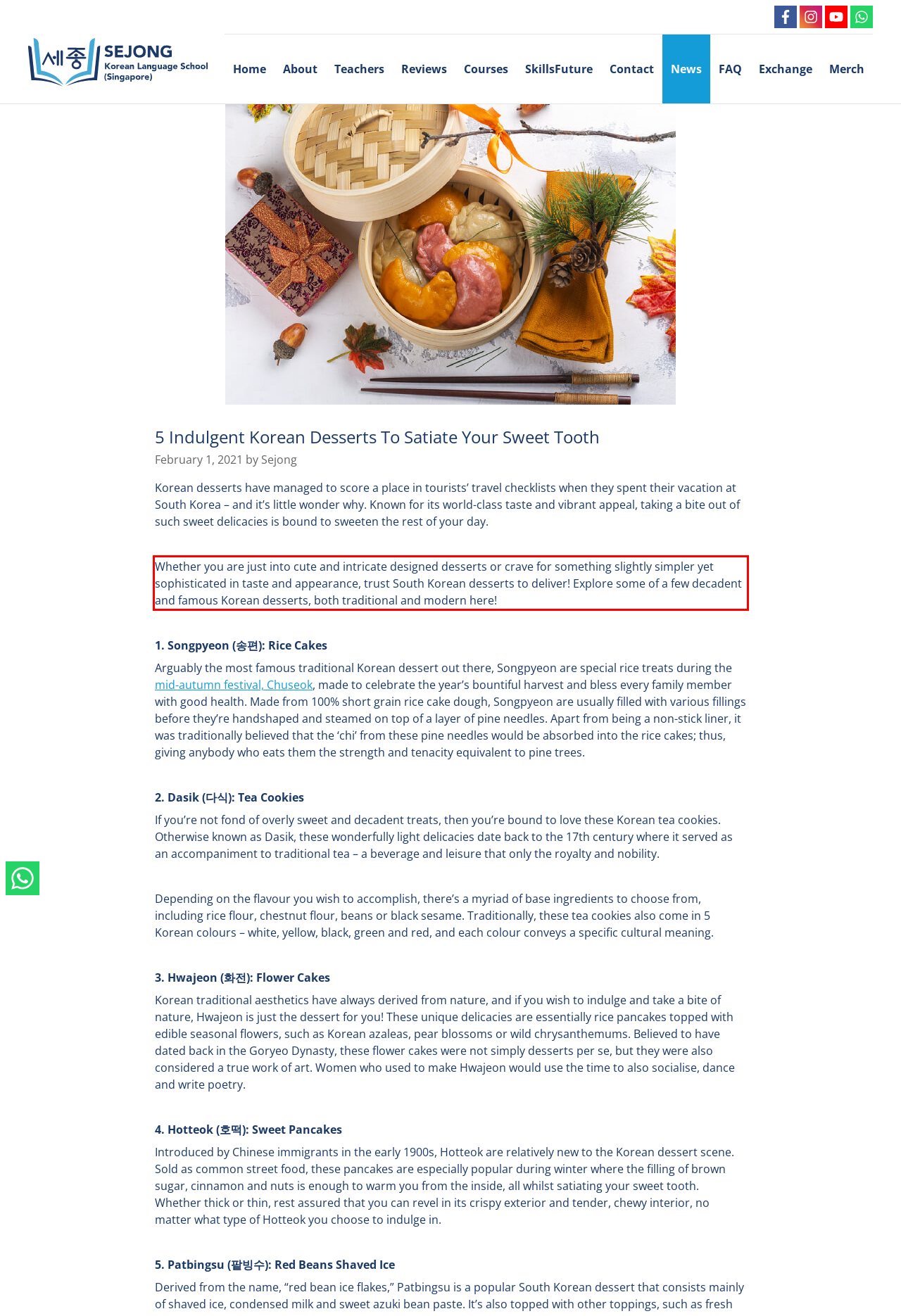Identify and extract the text within the red rectangle in the screenshot of the webpage.

Whether you are just into cute and intricate designed desserts or crave for something slightly simpler yet sophisticated in taste and appearance, trust South Korean desserts to deliver! Explore some of a few decadent and famous Korean desserts, both traditional and modern here!